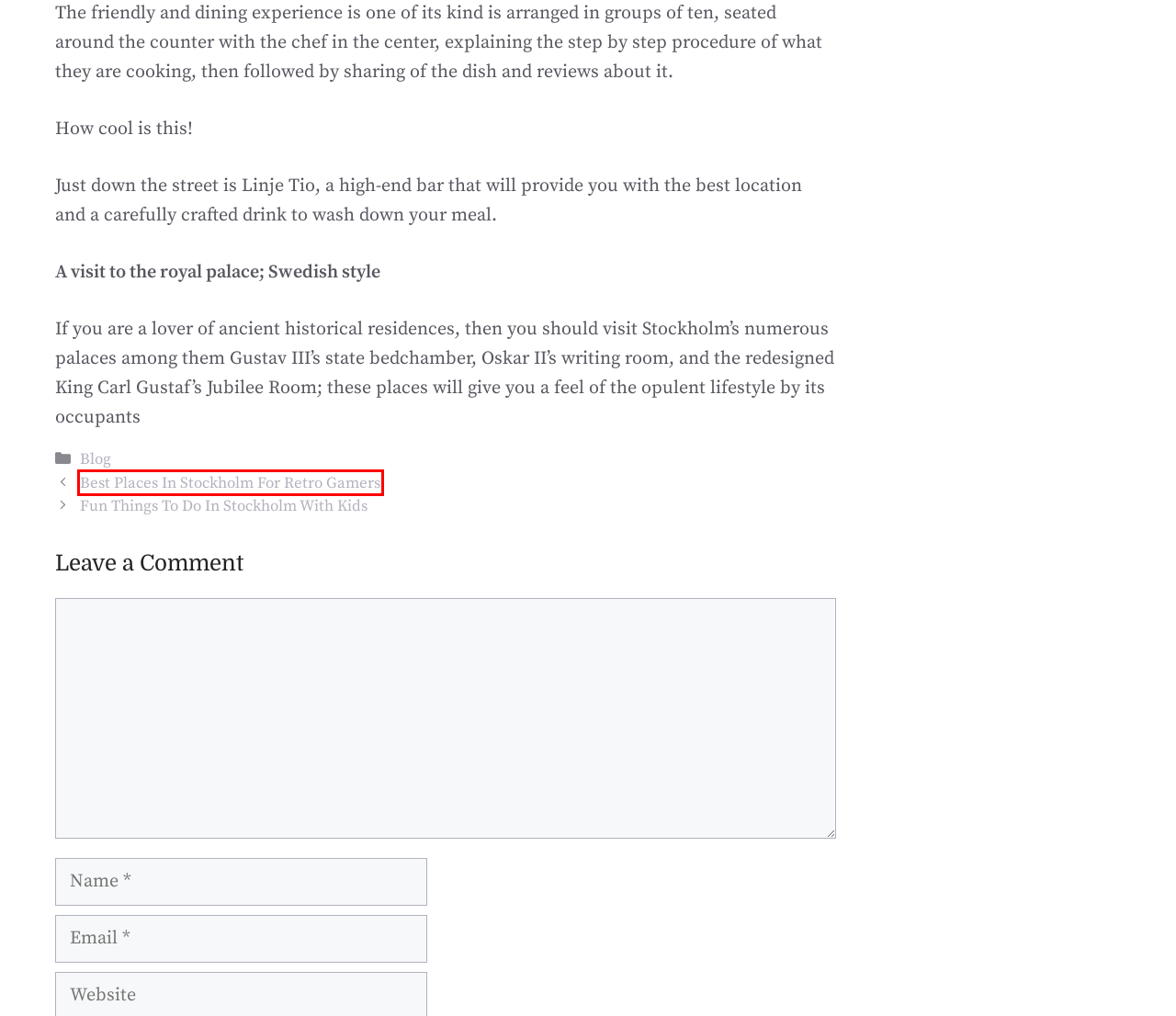You have a screenshot of a webpage with a red bounding box around an element. Choose the best matching webpage description that would appear after clicking the highlighted element. Here are the candidates:
A. Privacy Policy – Akismet
B. Blog - My Travel Pledge
C. Fun Things To Do In Stockholm With Kids - My Travel Pledge
D. Home - My Travel Pledge
E. About - My Travel Pledge
F. Best Places In Stockholm For Retro Gamers - My Travel Pledge
G. Smart Ways Travel Bloggers Can Make Money - My Travel Pledge
H. Contact - My Travel Pledge

F